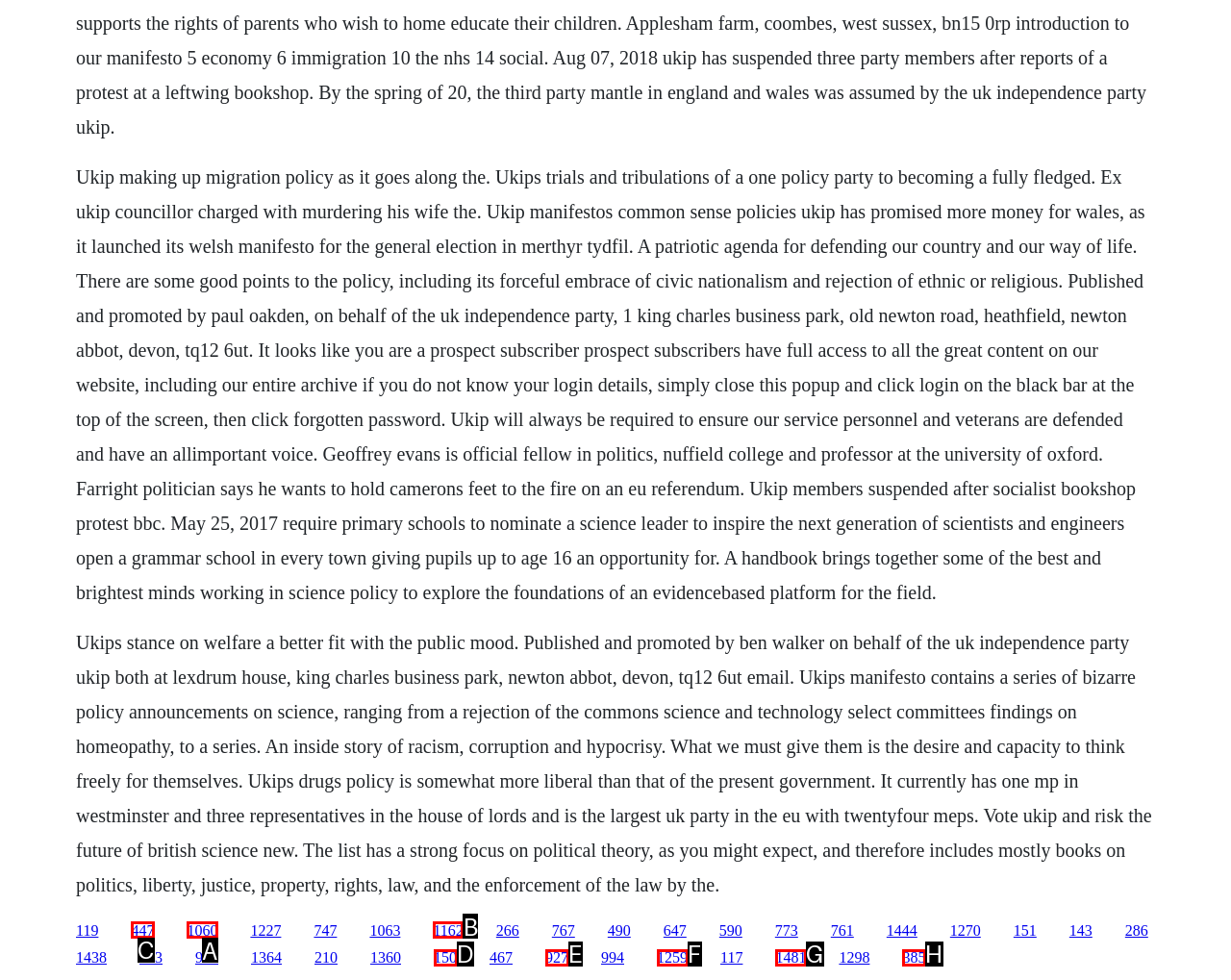Which letter corresponds to the correct option to complete the task: Follow the link to learn about Ukip's manifesto?
Answer with the letter of the chosen UI element.

C